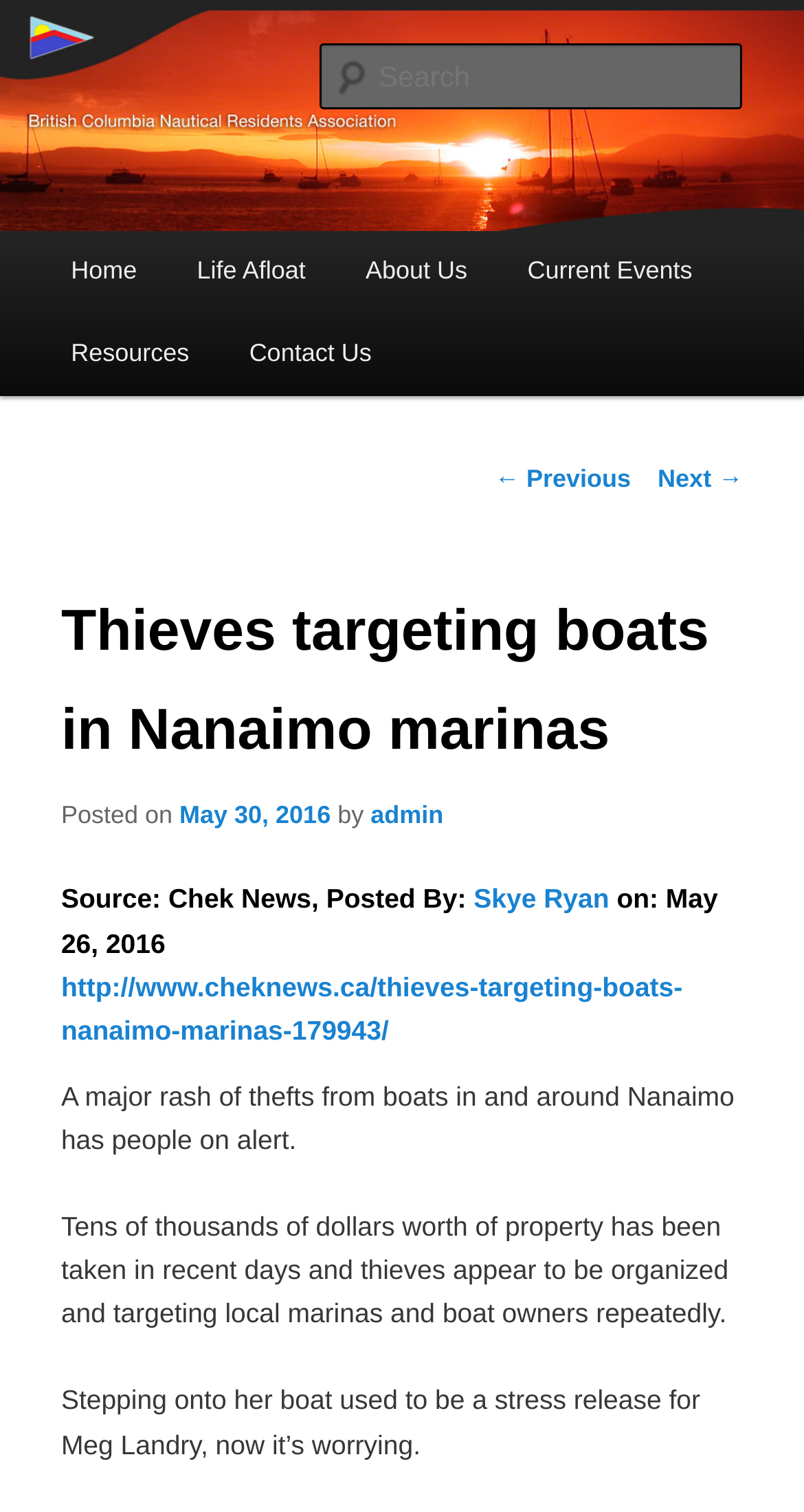Calculate the bounding box coordinates of the UI element given the description: "BCNR".

[0.076, 0.1, 0.254, 0.136]